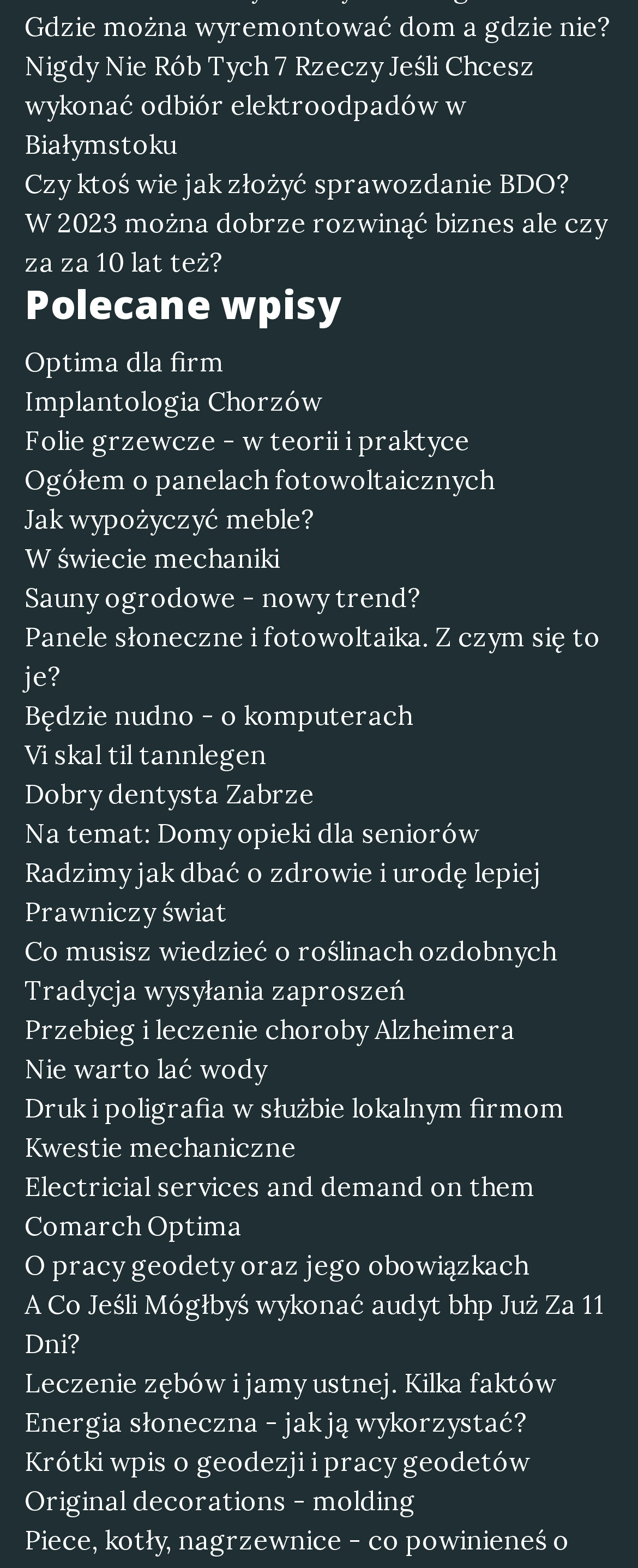Please identify the coordinates of the bounding box that should be clicked to fulfill this instruction: "Learn about 'Folie grzewcze - w teorii i praktyce'".

[0.038, 0.268, 0.962, 0.293]